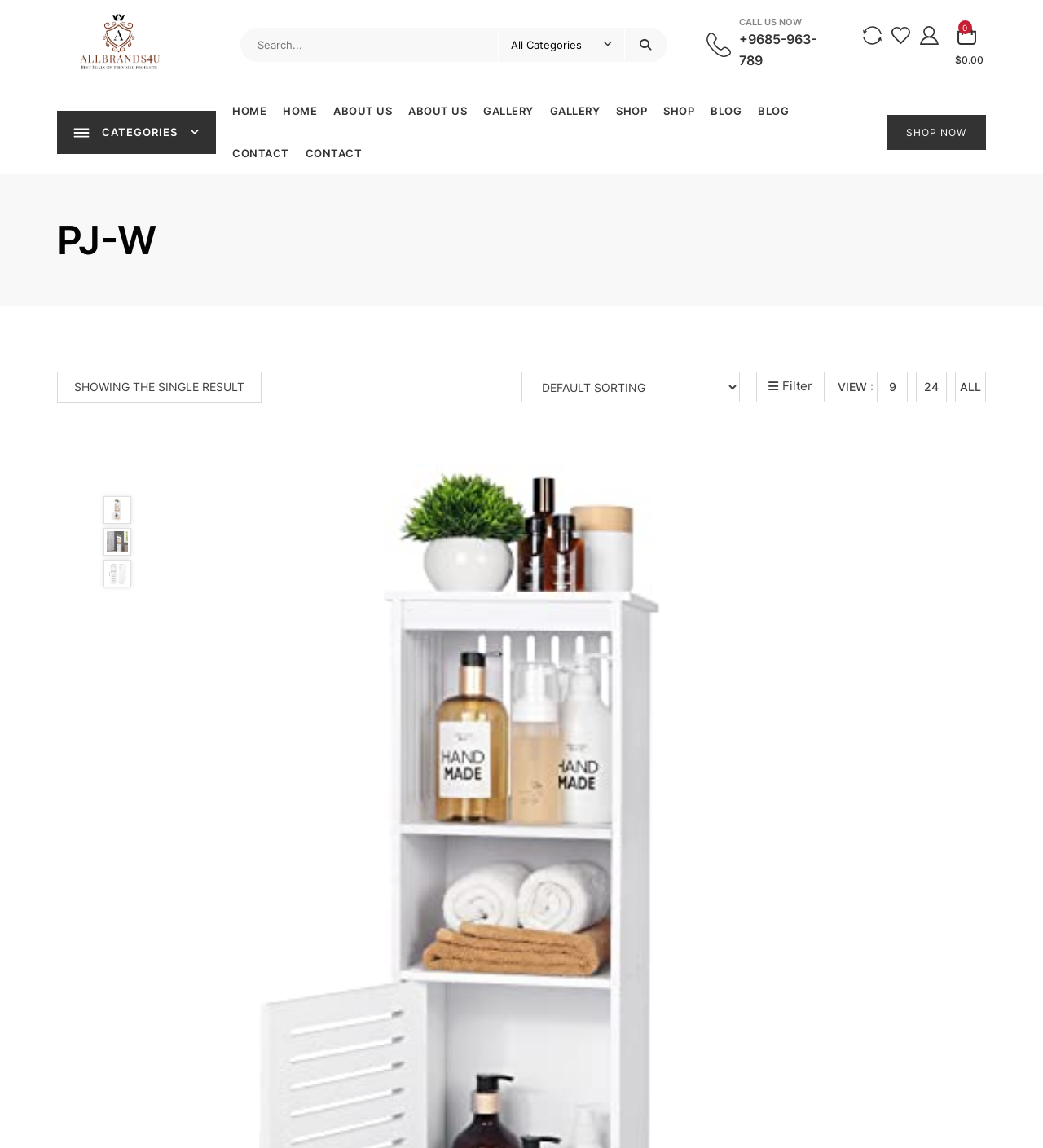Please specify the bounding box coordinates of the region to click in order to perform the following instruction: "Shop now".

[0.85, 0.1, 0.945, 0.131]